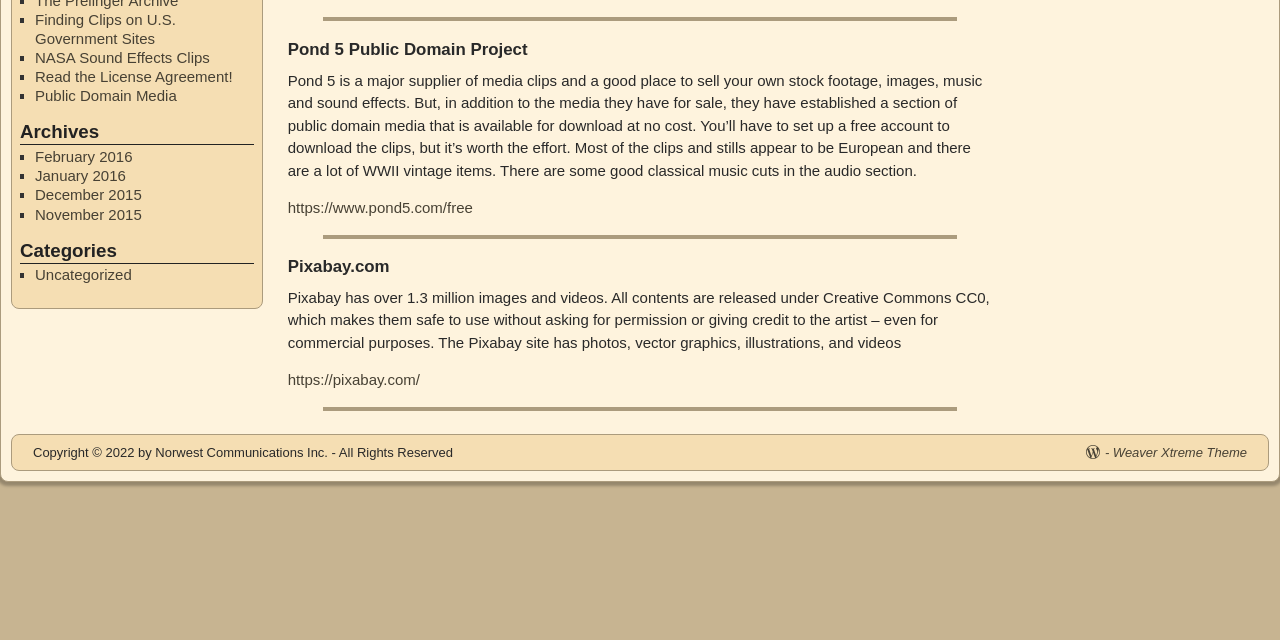Identify the bounding box coordinates for the UI element described by the following text: "Add to cart". Provide the coordinates as four float numbers between 0 and 1, in the format [left, top, right, bottom].

None